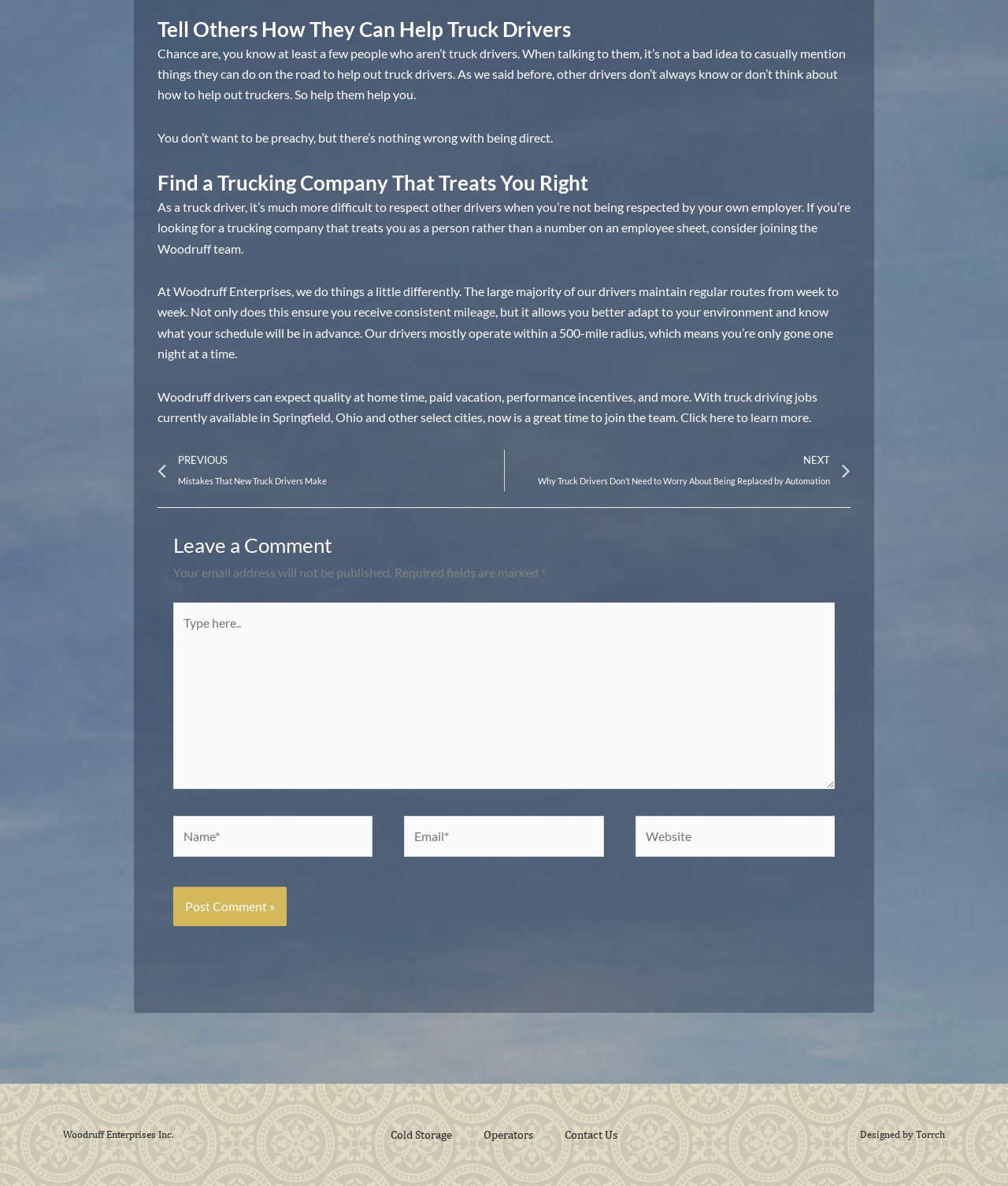Determine the bounding box coordinates of the section I need to click to execute the following instruction: "Click the link to find out why truck drivers don't need to worry about being replaced by automation". Provide the coordinates as four float numbers between 0 and 1, i.e., [left, top, right, bottom].

[0.5, 0.379, 0.844, 0.414]